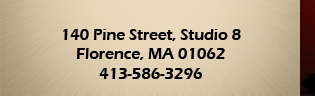Describe every detail you can see in the image.

The image displays a contact information banner for a studio located at 140 Pine Street, Studio 8, Florence, MA 01062. It prominently features the phone number 413-586-3296, ensuring easy access for potential clients or visitors seeking to reach out. The background is designed to create a welcoming atmosphere, enhancing the professionalism of the information presented. This detail is particularly useful for individuals looking to inquire about services or make appointments.